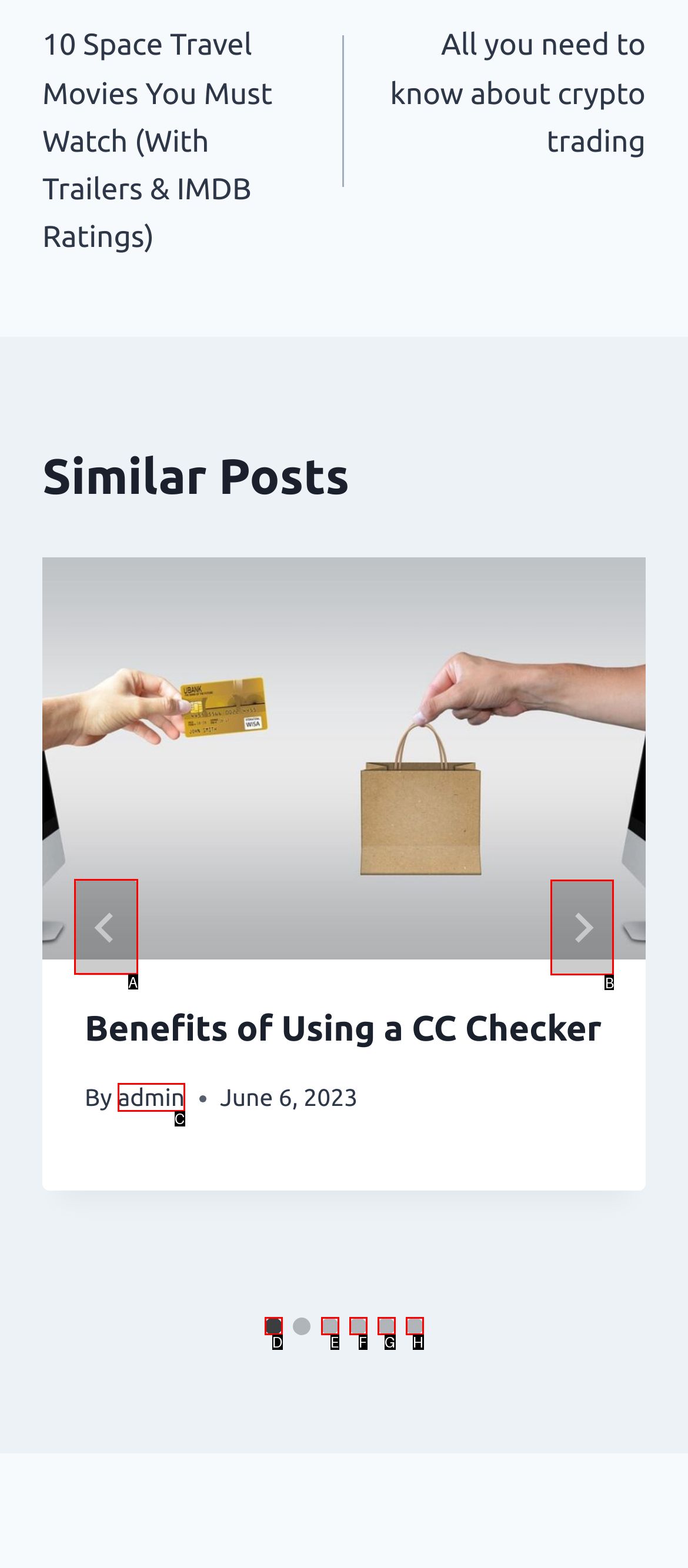Point out the letter of the HTML element you should click on to execute the task: View next post
Reply with the letter from the given options.

B